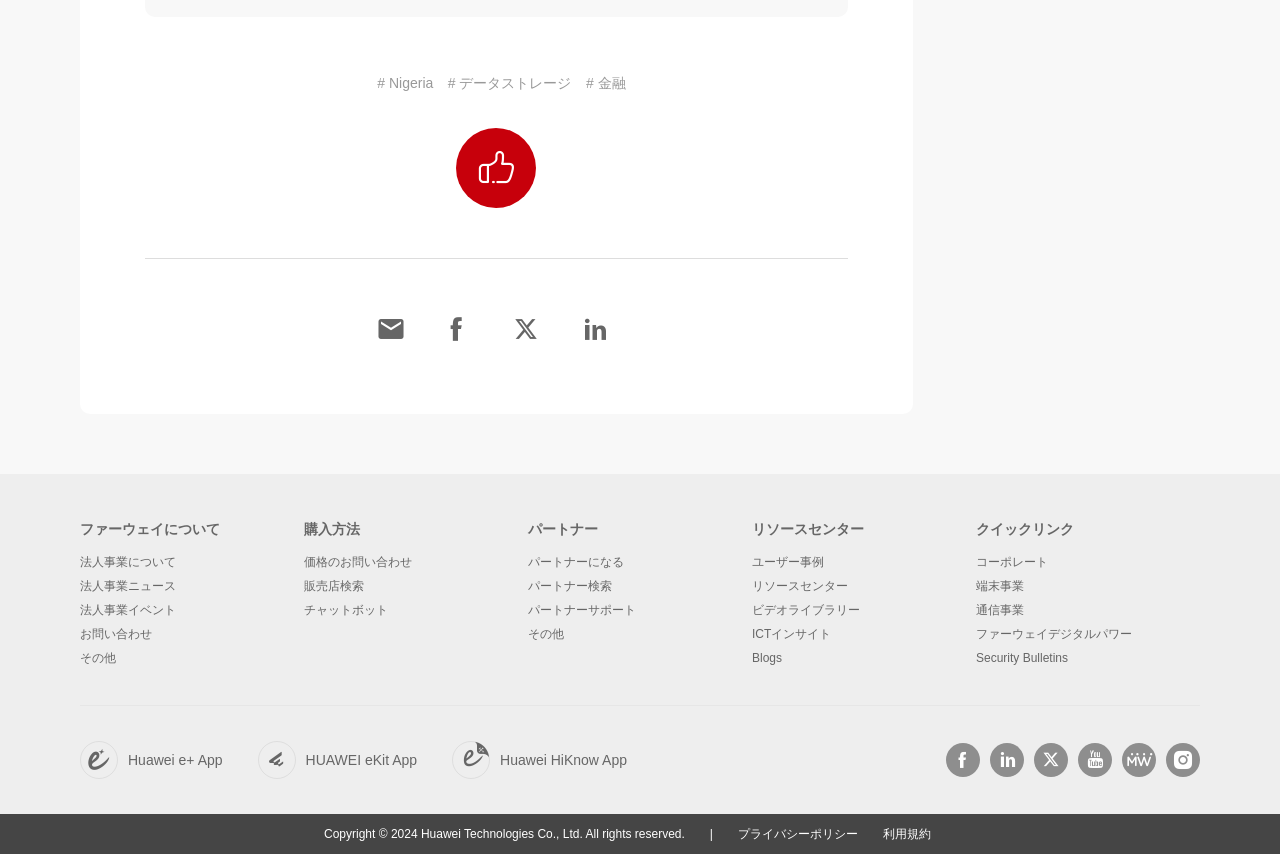Extract the bounding box coordinates of the UI element described: "Huawei HiKnow App". Provide the coordinates in the format [left, top, right, bottom] with values ranging from 0 to 1.

[0.353, 0.868, 0.517, 0.913]